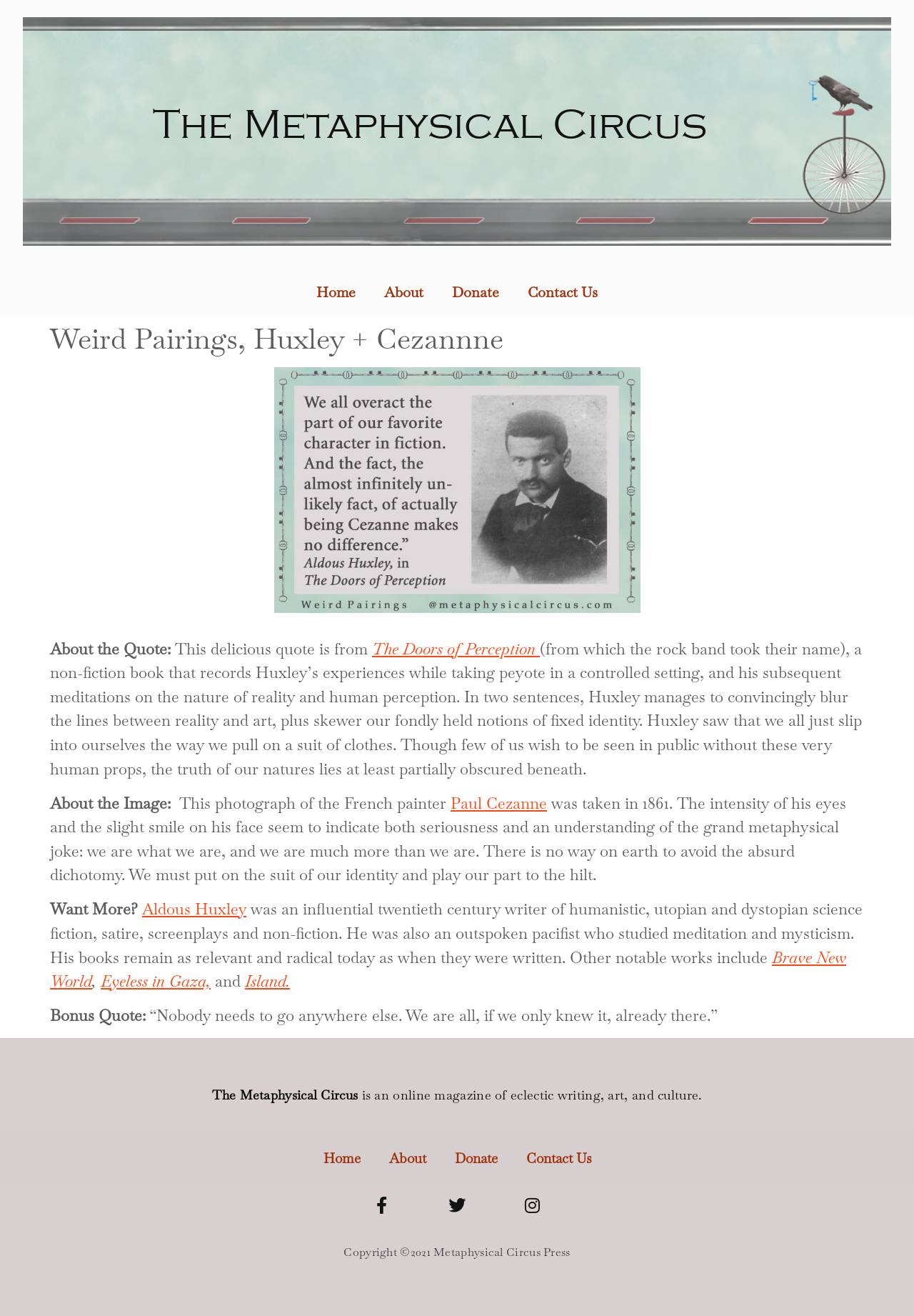Please identify the bounding box coordinates of the element that needs to be clicked to execute the following command: "Visit the page about Paul Cezanne". Provide the bounding box using four float numbers between 0 and 1, formatted as [left, top, right, bottom].

[0.493, 0.602, 0.598, 0.618]